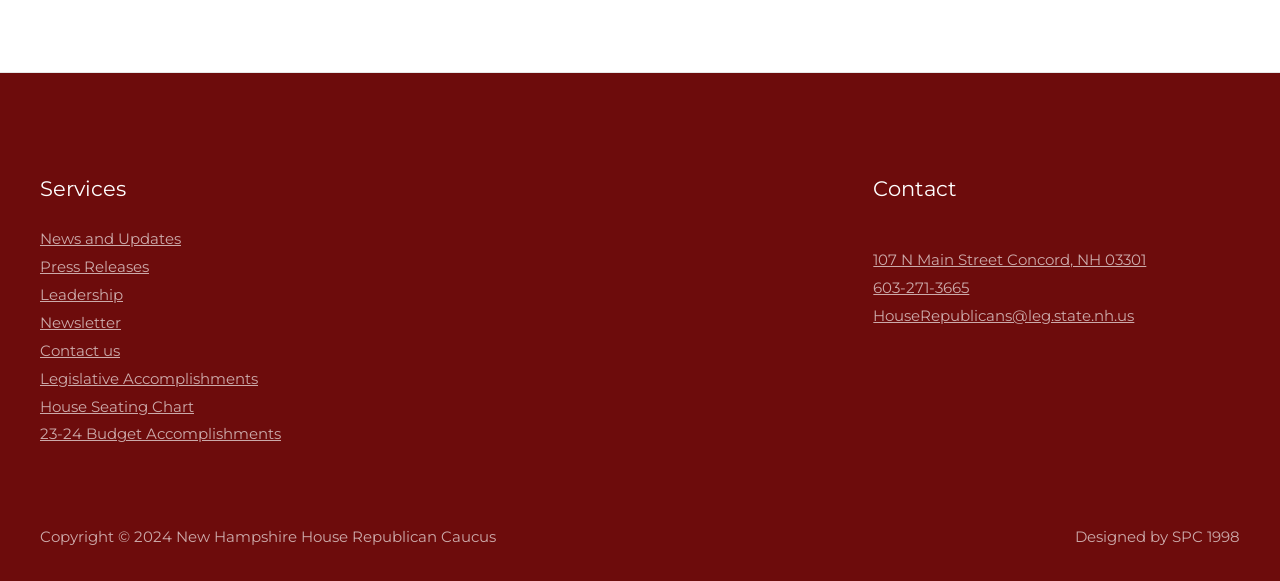Select the bounding box coordinates of the element I need to click to carry out the following instruction: "Read the article about transforming gable boxes".

None